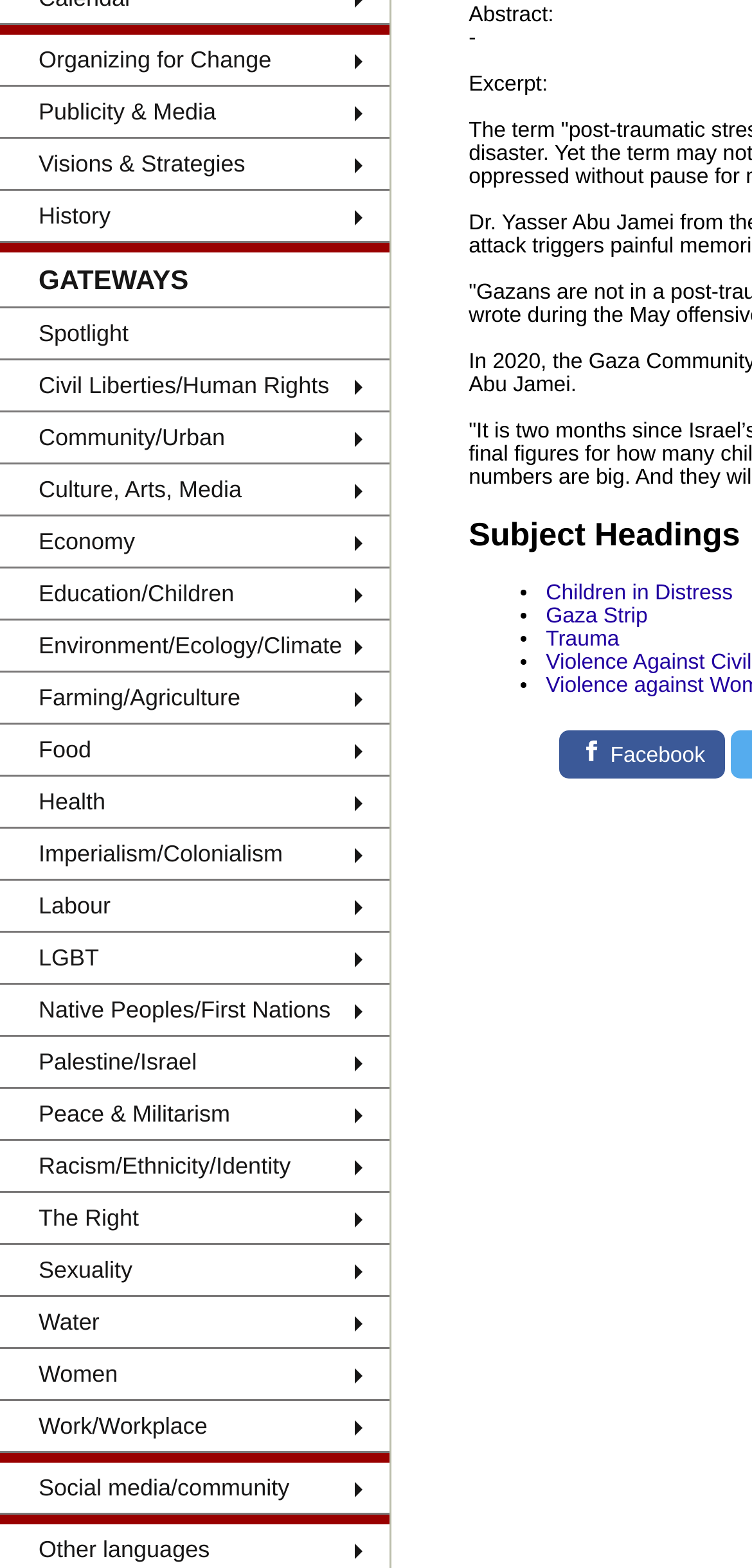Return the bounding box coordinates of the UI element that corresponds to this description: "GATEWAYS". The coordinates must be given as four float numbers in the range of 0 and 1, [left, top, right, bottom].

[0.0, 0.161, 0.518, 0.197]